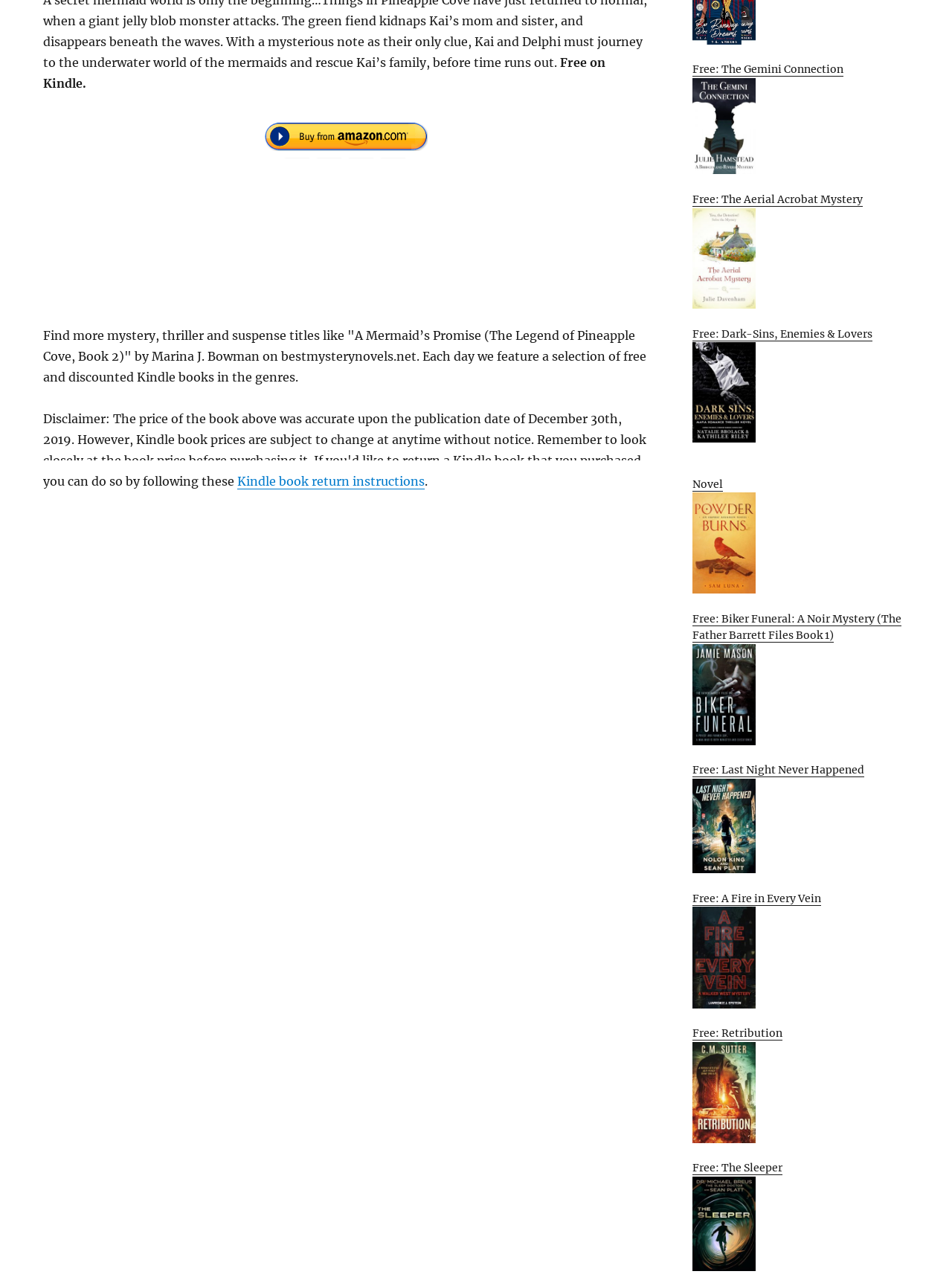Identify the bounding box coordinates for the UI element described as: "Kindle book return instructions".

[0.249, 0.37, 0.446, 0.382]